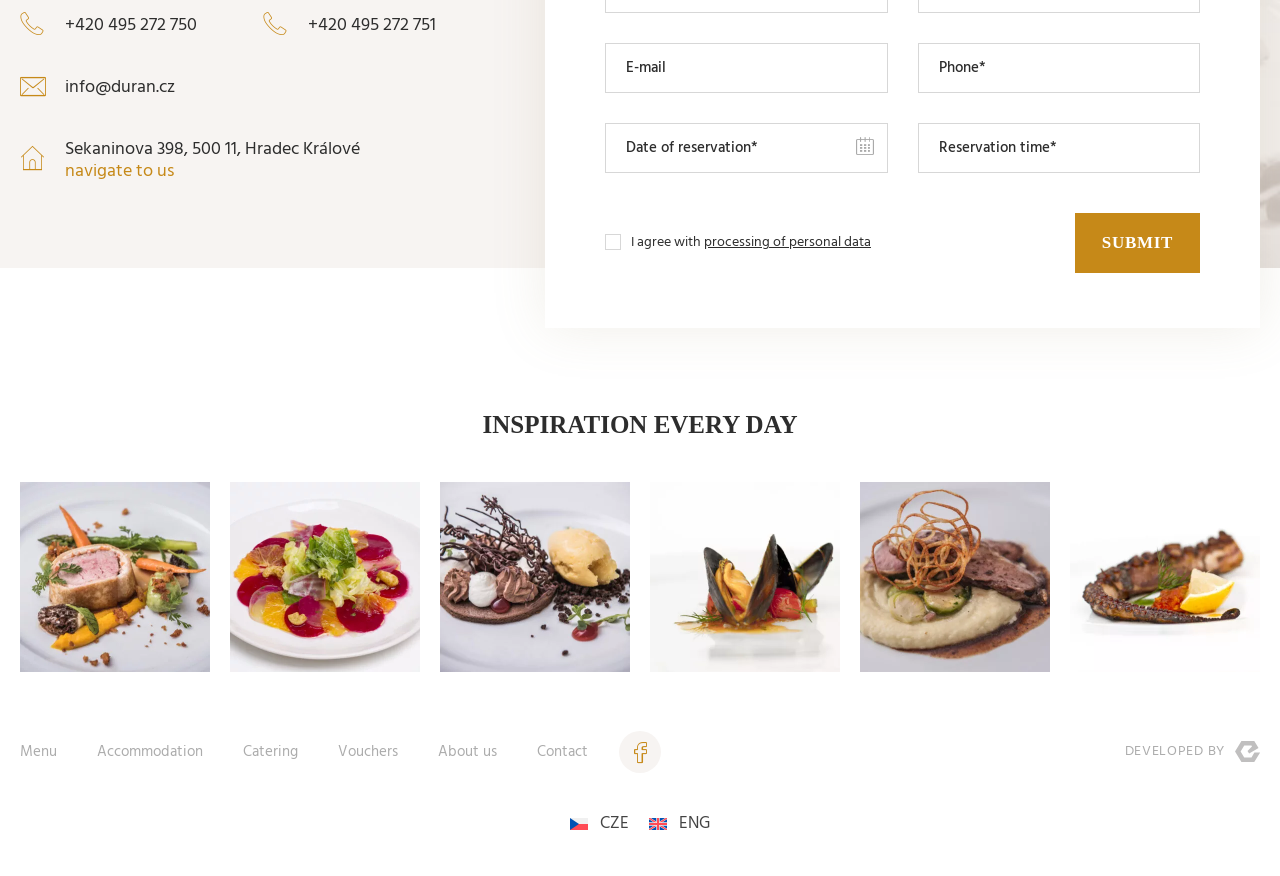Provide a brief response to the question below using one word or phrase:
What languages can the website be displayed in?

CZE and ENG